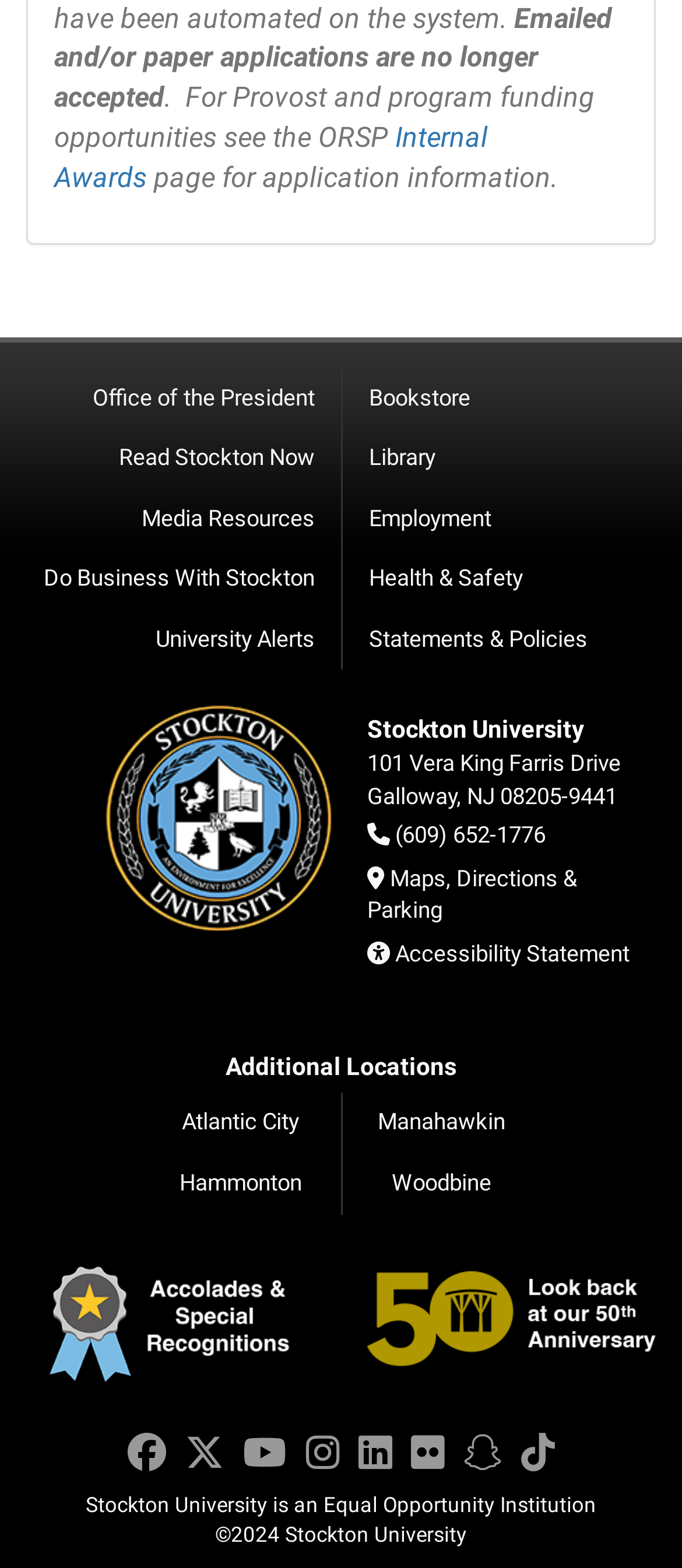Indicate the bounding box coordinates of the element that must be clicked to execute the instruction: "View Facebook". The coordinates should be given as four float numbers between 0 and 1, i.e., [left, top, right, bottom].

[0.187, 0.913, 0.244, 0.941]